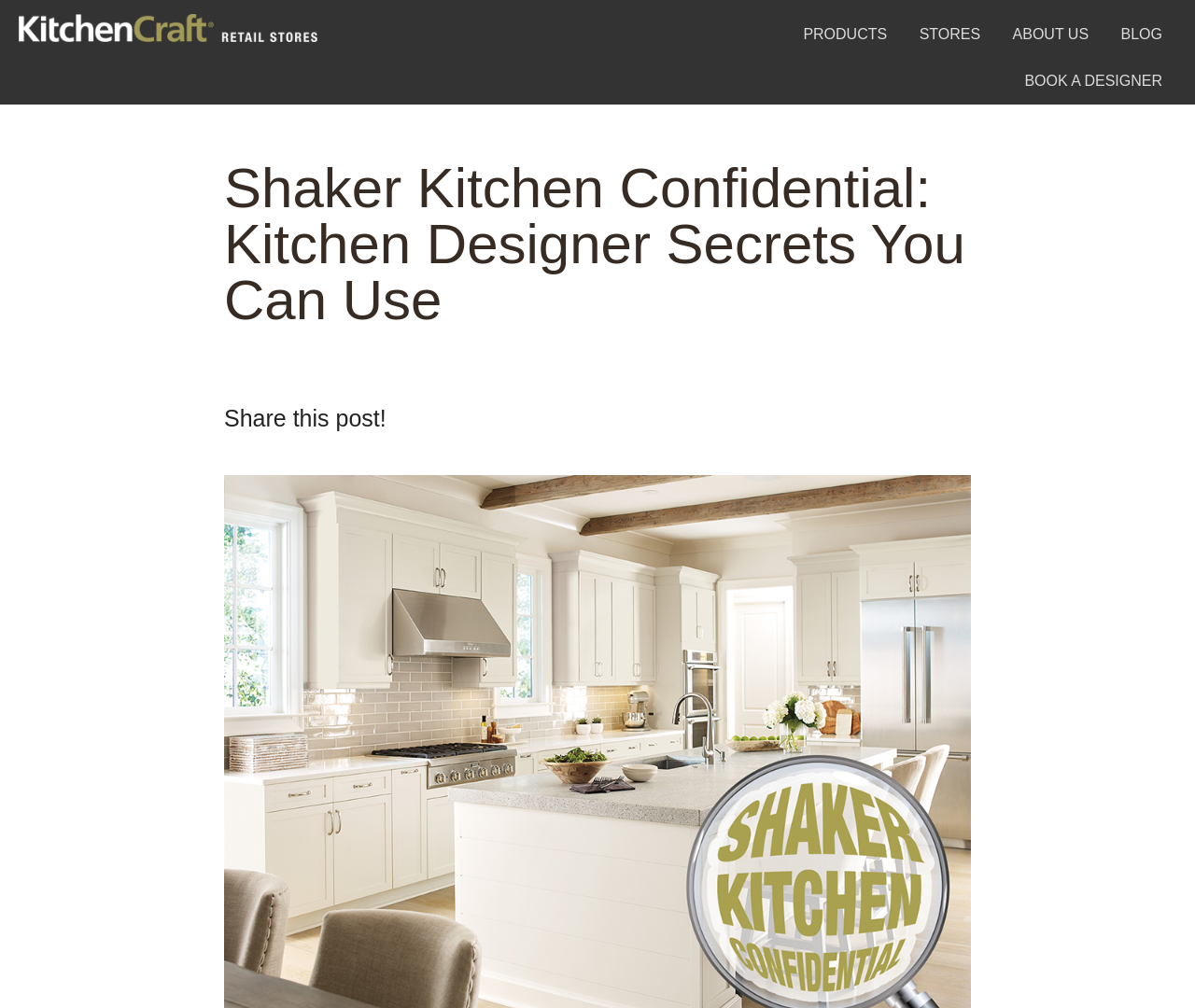Please determine the heading text of this webpage.

Shaker Kitchen Confidential: Kitchen Designer Secrets You Can Use